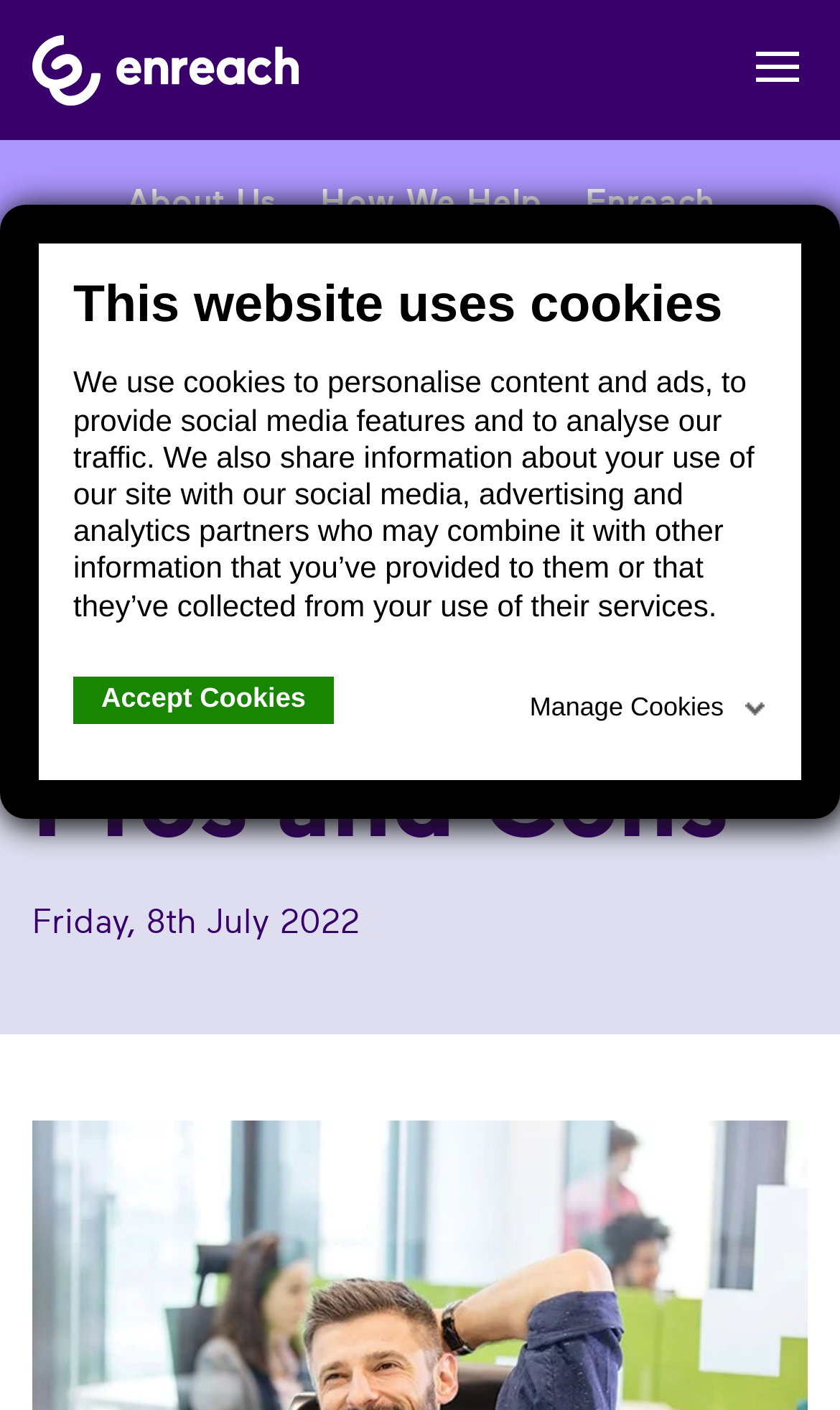Can you specify the bounding box coordinates of the area that needs to be clicked to fulfill the following instruction: "Check FAQ"?

None